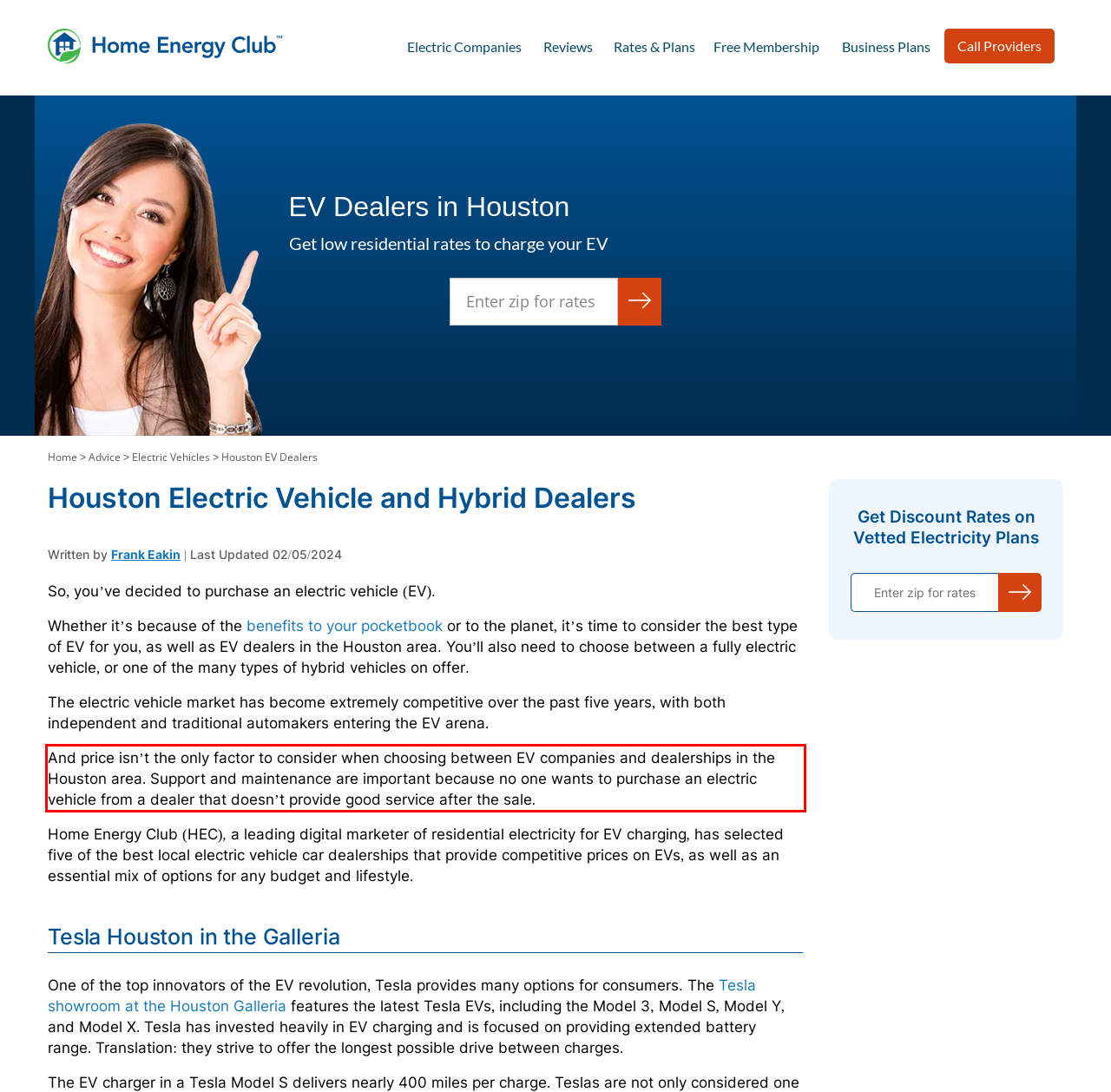Please look at the webpage screenshot and extract the text enclosed by the red bounding box.

And price isn’t the only factor to consider when choosing between EV companies and dealerships in the Houston area. Support and maintenance are important because no one wants to purchase an electric vehicle from a dealer that doesn’t provide good service after the sale.